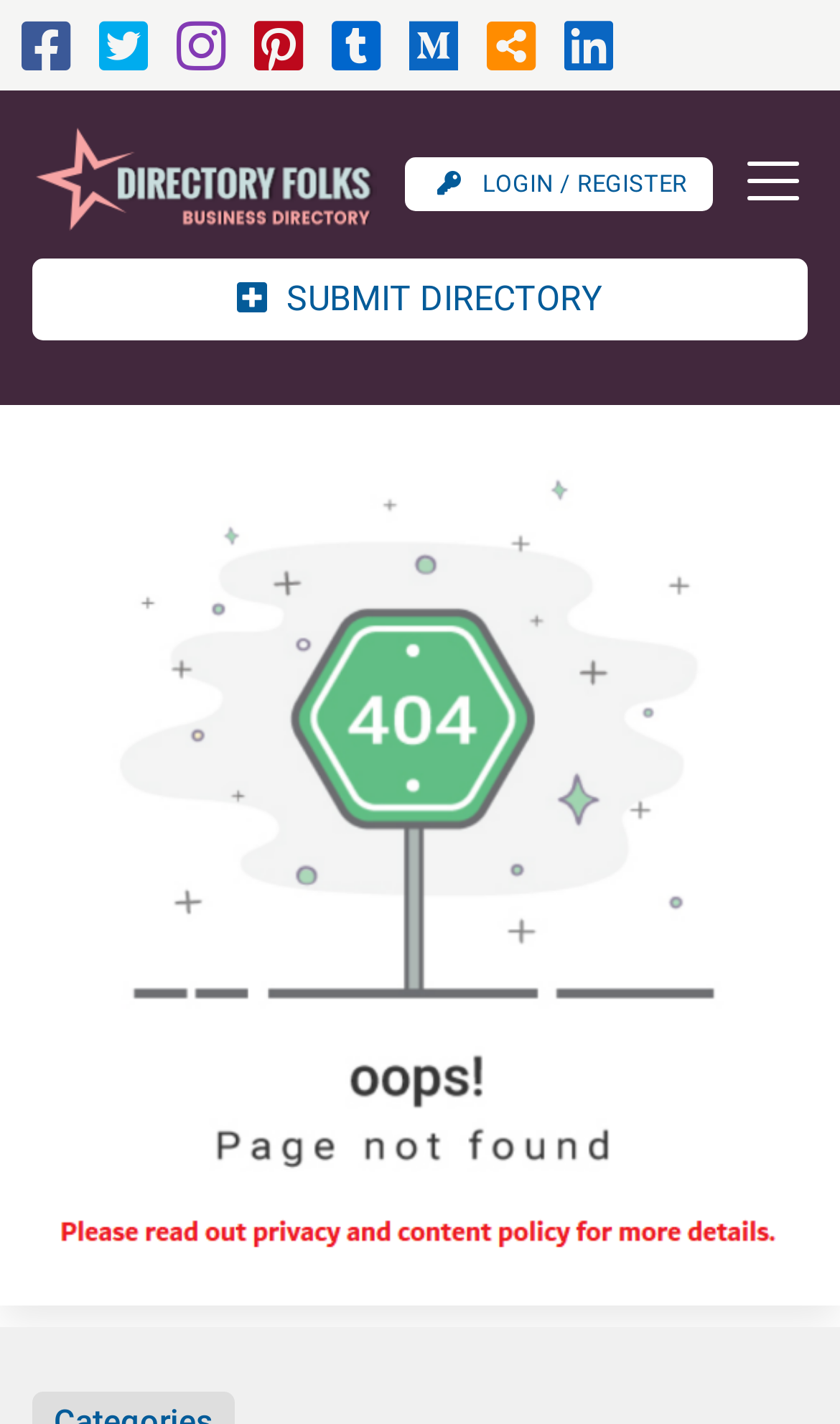Bounding box coordinates should be in the format (top-left x, top-left y, bottom-right x, bottom-right y) and all values should be floating point numbers between 0 and 1. Determine the bounding box coordinate for the UI element described as: Login / Register

[0.482, 0.11, 0.849, 0.148]